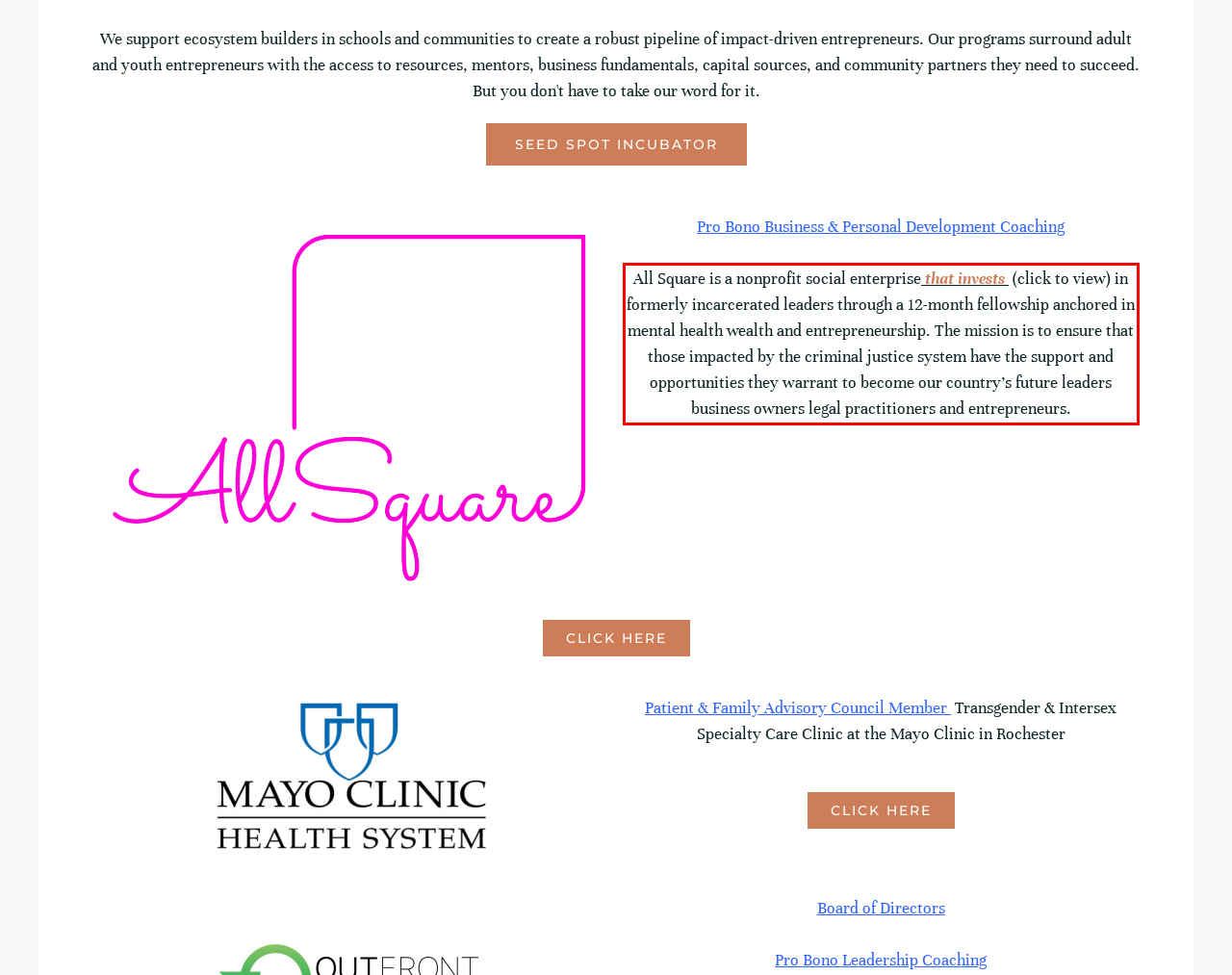You are presented with a webpage screenshot featuring a red bounding box. Perform OCR on the text inside the red bounding box and extract the content.

All Square is a nonprofit social enterprise that invests (click to view) in formerly incarcerated leaders through a 12-month fellowship anchored in mental health wealth and entrepreneurship. The mission is to ensure that those impacted by the criminal justice system have the support and opportunities they warrant to become our country’s future leaders business owners legal practitioners and entrepreneurs.